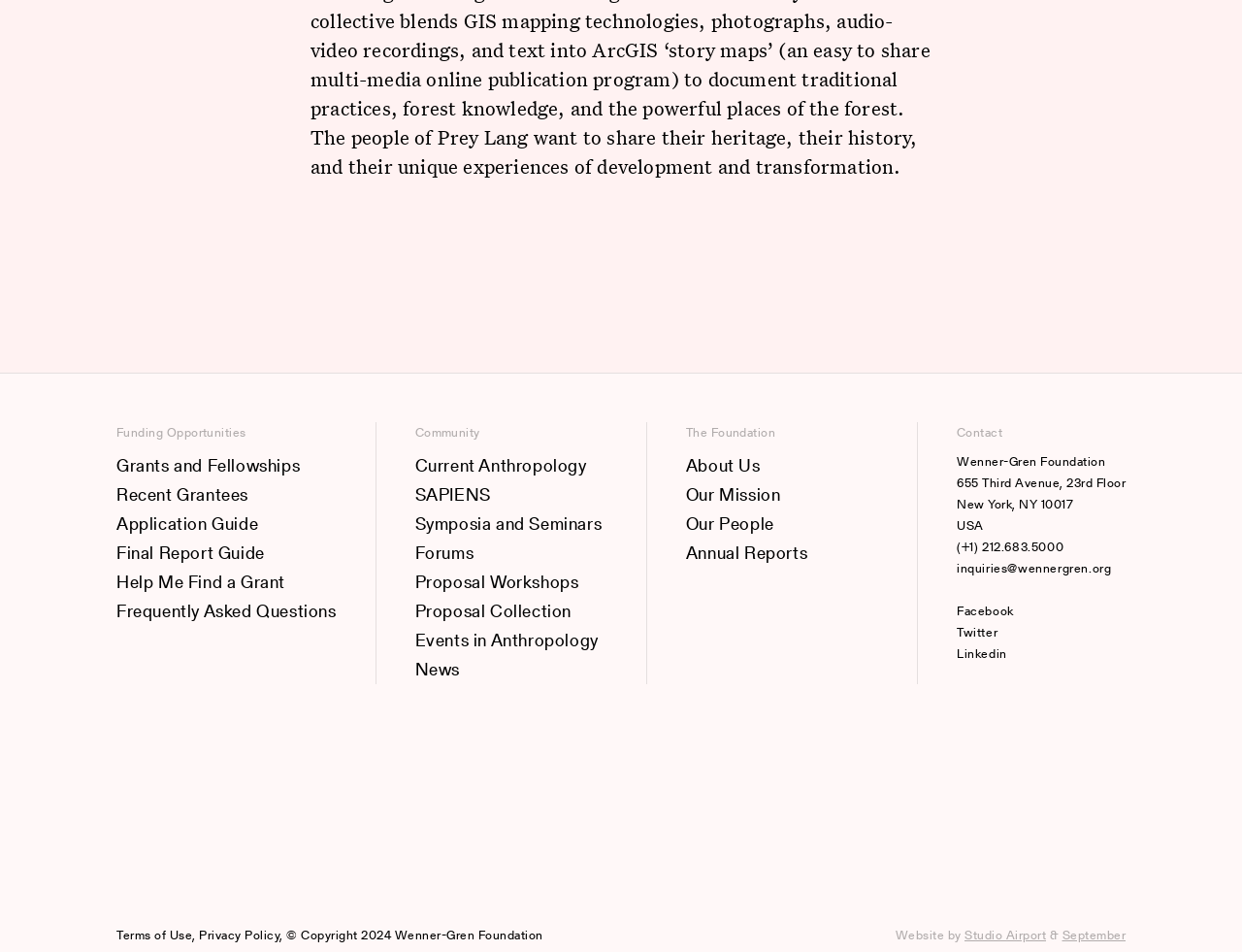What is the name of the journal published by the Wenner-Gren Foundation?
Ensure your answer is thorough and detailed.

In the 'Footer menu Community' section, there is a link to 'Current Anthropology', which suggests that it is a journal published by the Wenner-Gren Foundation.